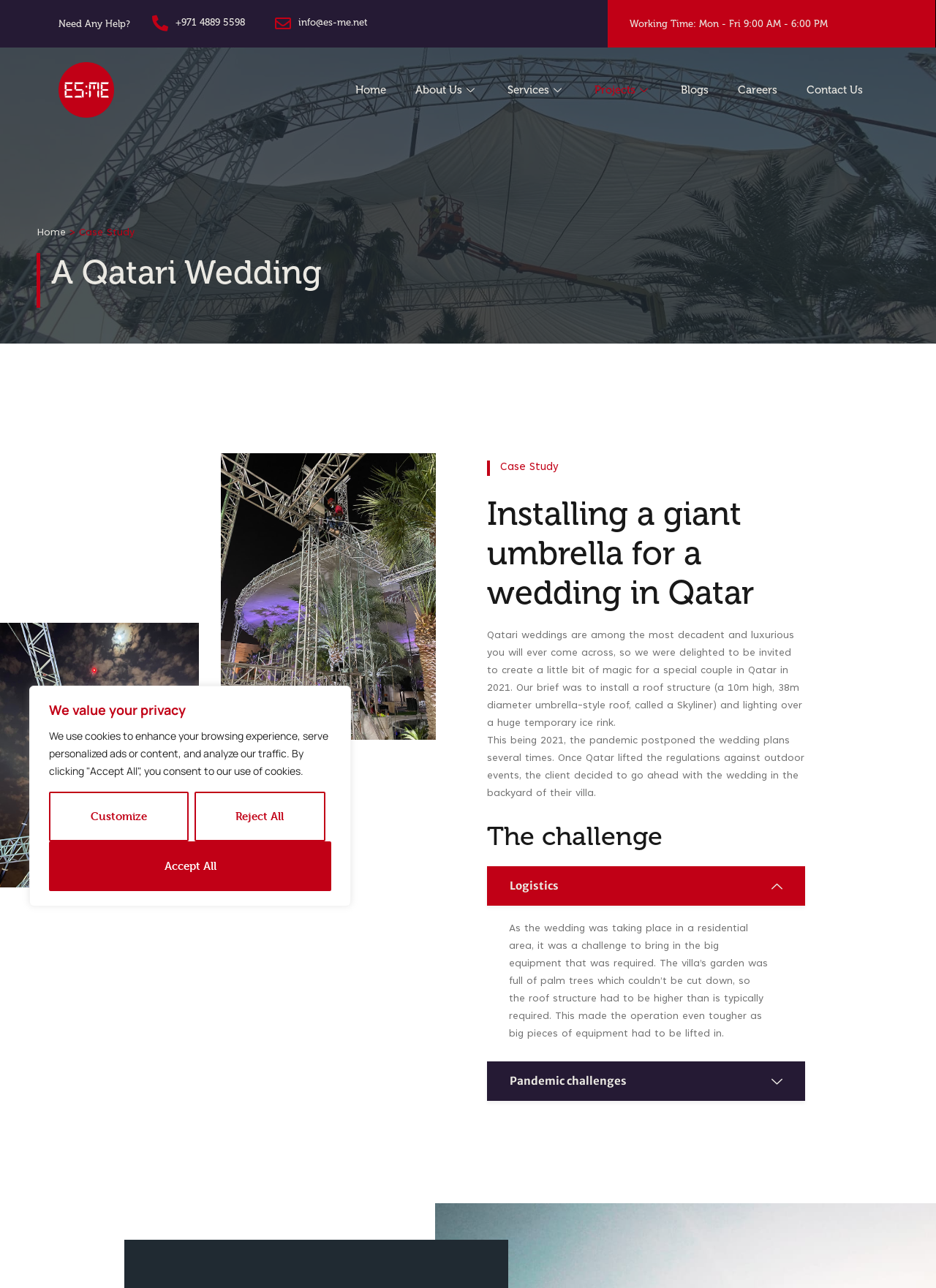Please find the bounding box coordinates of the element that must be clicked to perform the given instruction: "Call the phone number". The coordinates should be four float numbers from 0 to 1, i.e., [left, top, right, bottom].

[0.188, 0.013, 0.278, 0.023]